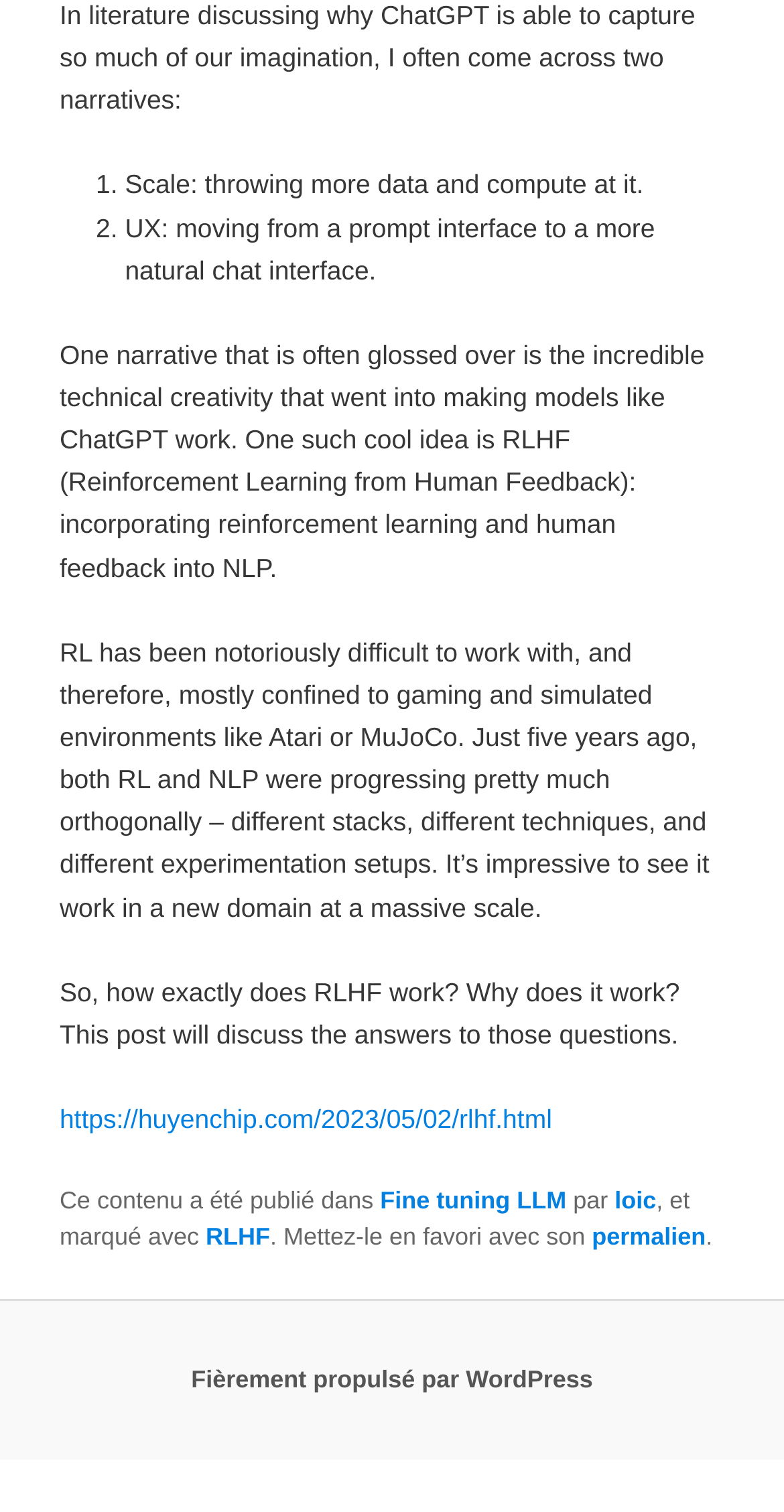What is the URL of the article?
Using the image, provide a detailed and thorough answer to the question.

The URL of the article can be found by looking at the link element in the webpage. The link element with the text 'https://huyenchip.com/2023/05/02/rlhf.html' is the URL of the article.